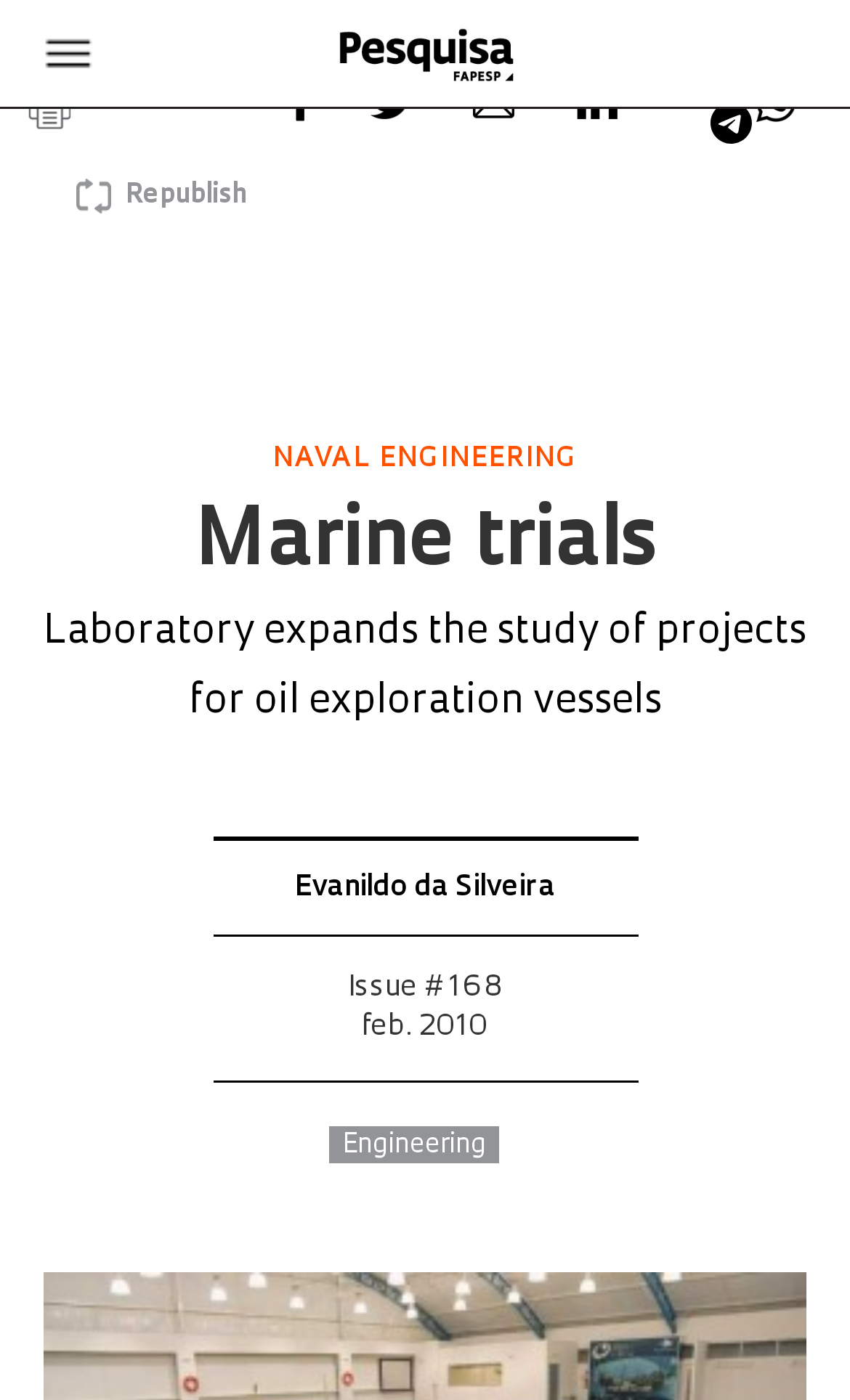Provide a brief response in the form of a single word or phrase:
How many social media sharing options are available?

5